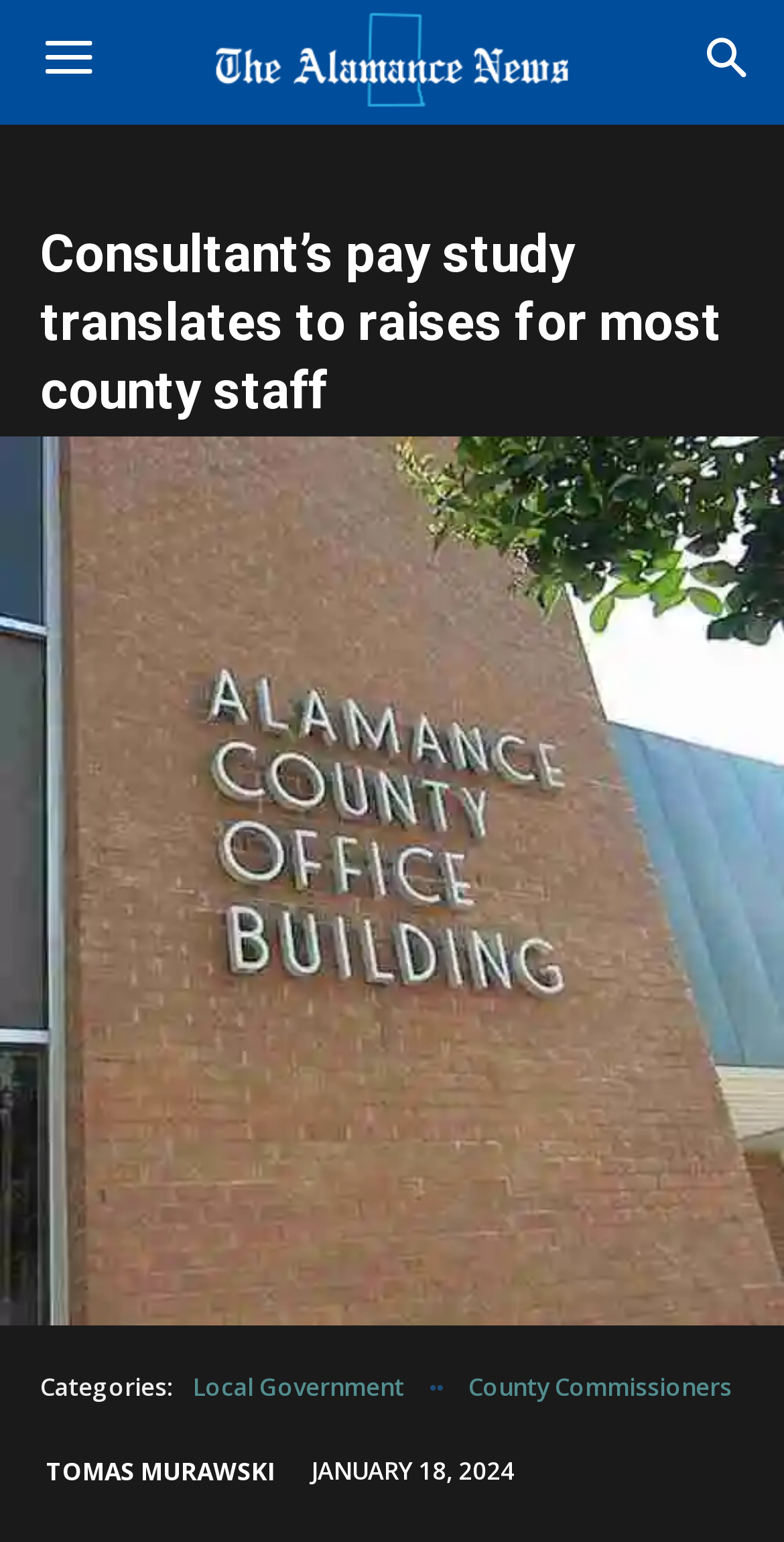Based on what you see in the screenshot, provide a thorough answer to this question: When was the article published?

I found the answer by looking at the bottom of the webpage, where I saw a time element with the text 'JANUARY 18, 2024', which suggests that it is the publication date of the article.